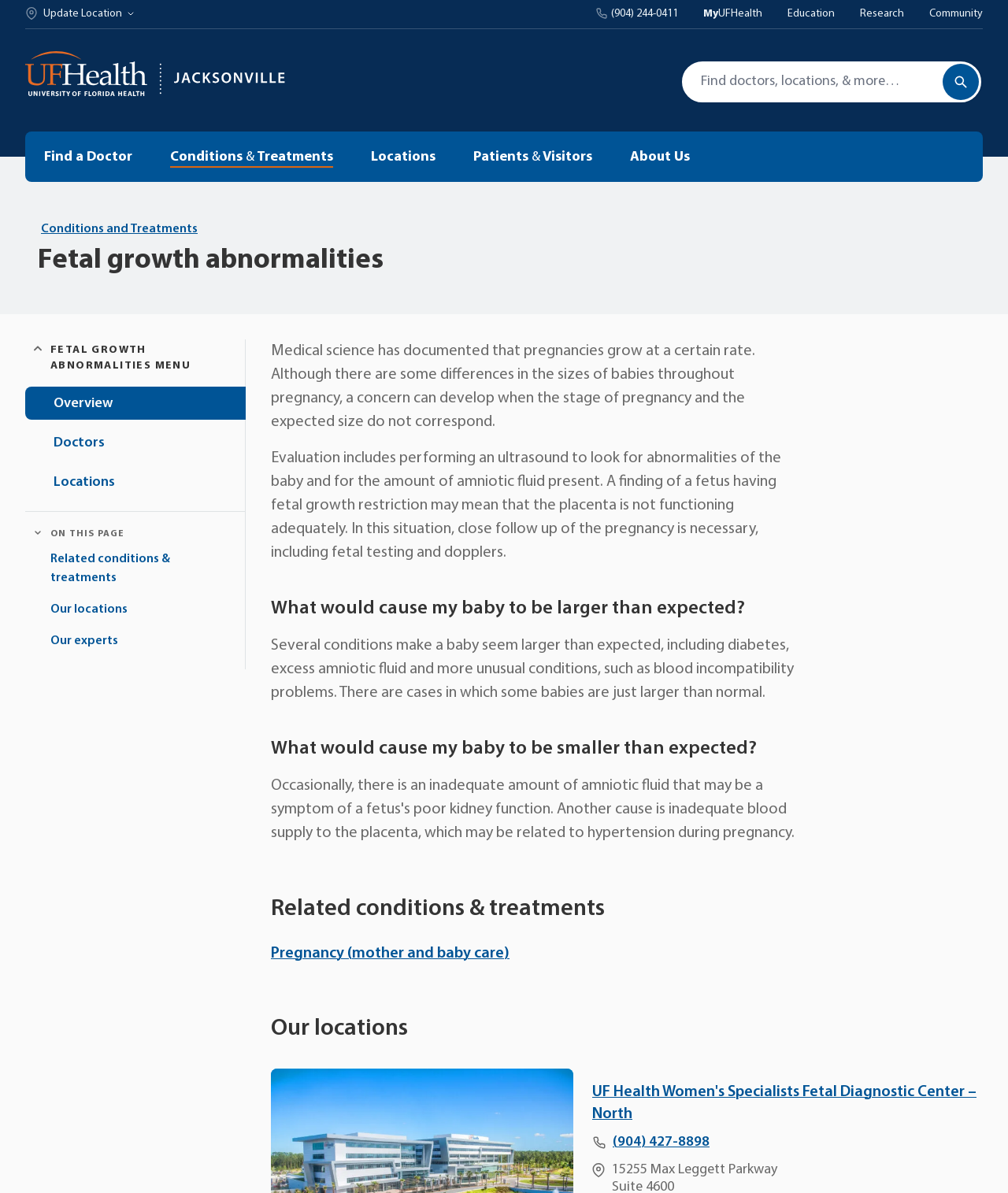Provide a brief response to the question using a single word or phrase: 
What is the concern if the stage of pregnancy and the expected size do not correspond?

Fetal growth restriction